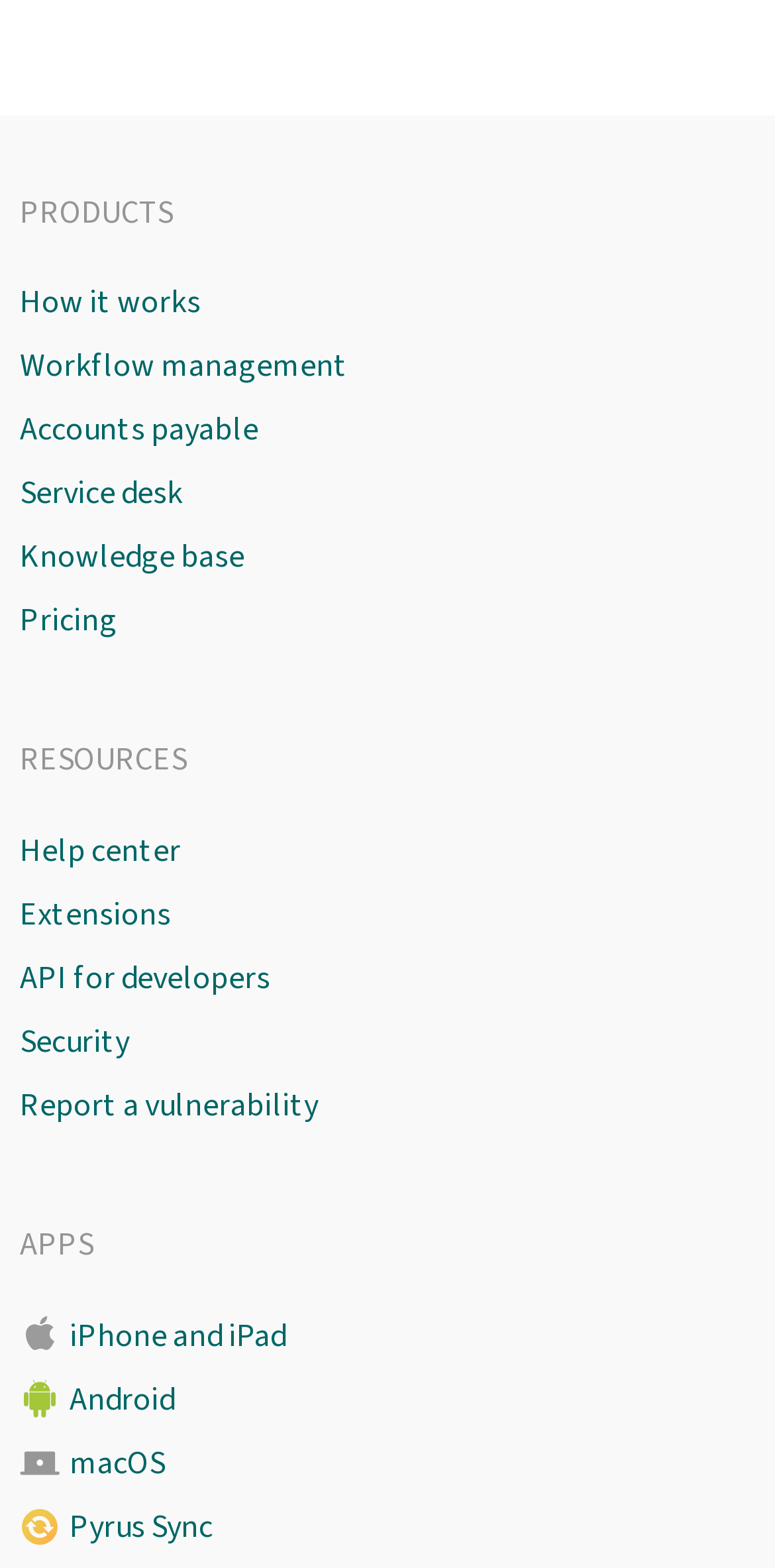Answer with a single word or phrase: 
What is the first link under the APPS category?

iPhone and iPad